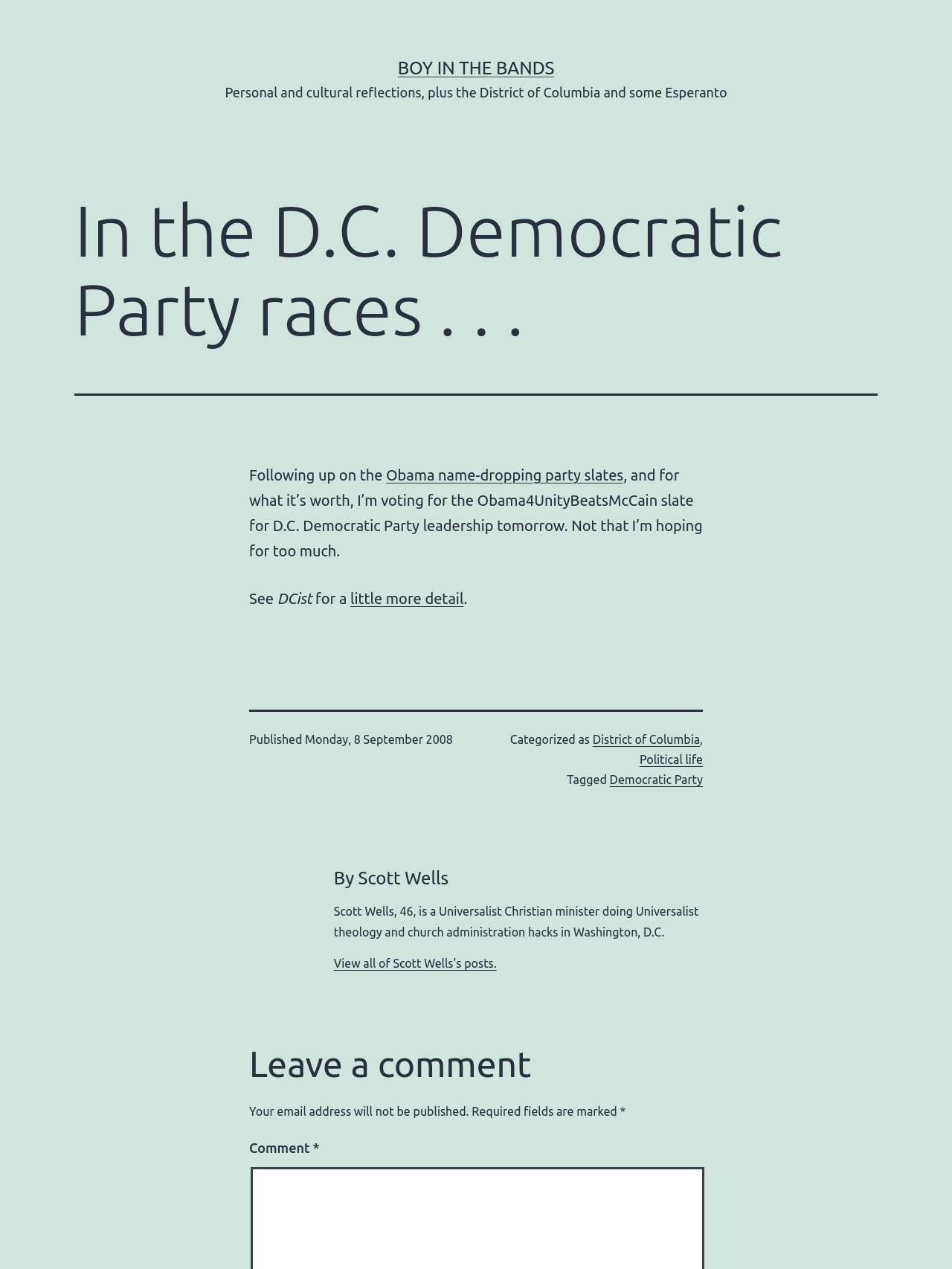What is the category of the post?
Use the information from the image to give a detailed answer to the question.

The answer can be found in the footer section where it is written 'Categorized as District of Columbia'.